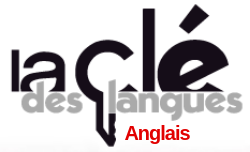Respond to the question with just a single word or phrase: 
What is the theme of the logo design?

unlocking language potential